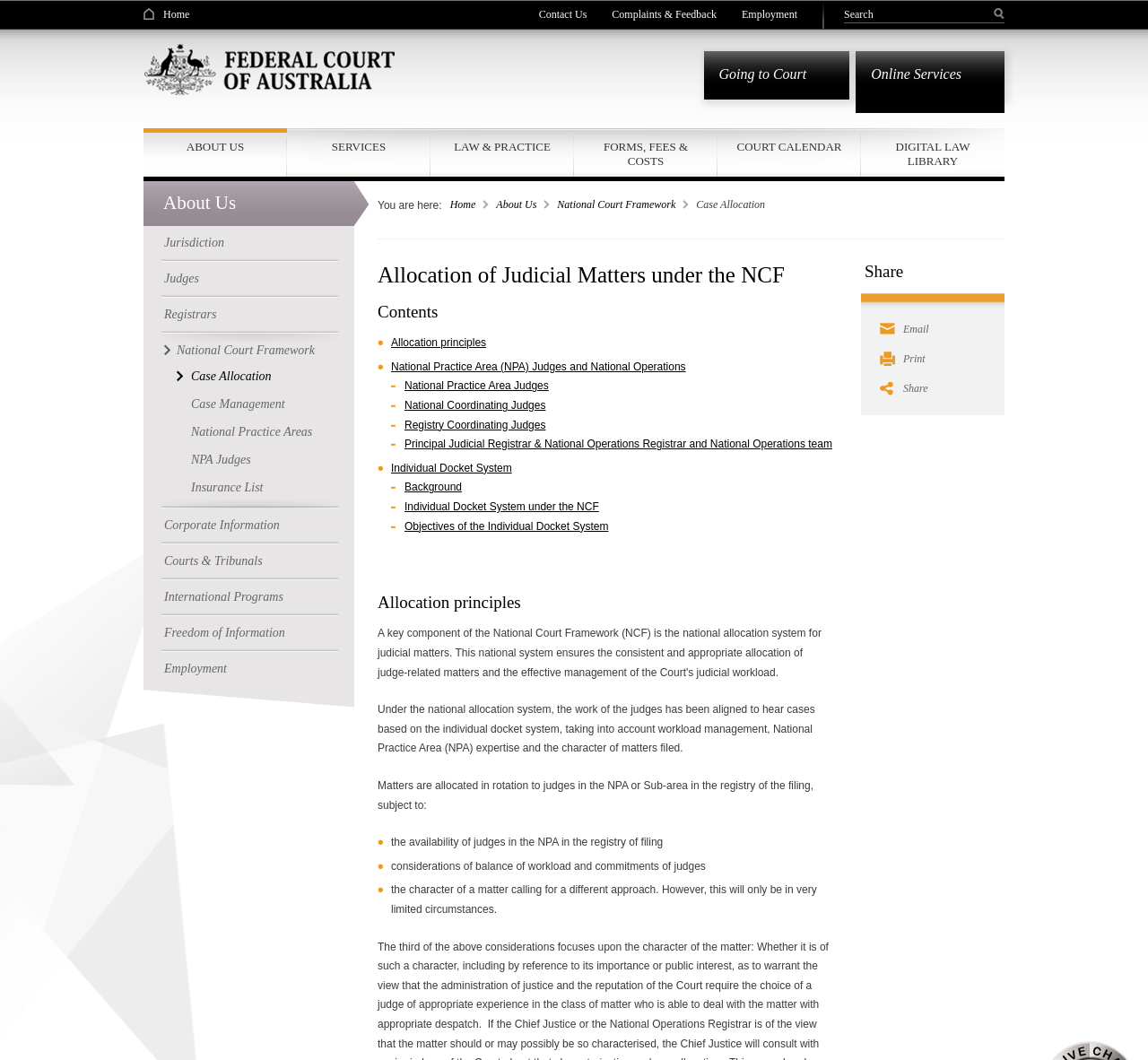What is the purpose of the 'Search Field'?
Make sure to answer the question with a detailed and comprehensive explanation.

The 'Search Field' is a textbox with a 'Search' button next to it. This suggests that the purpose of the 'Search Field' is to allow users to search for specific information or content within the website.